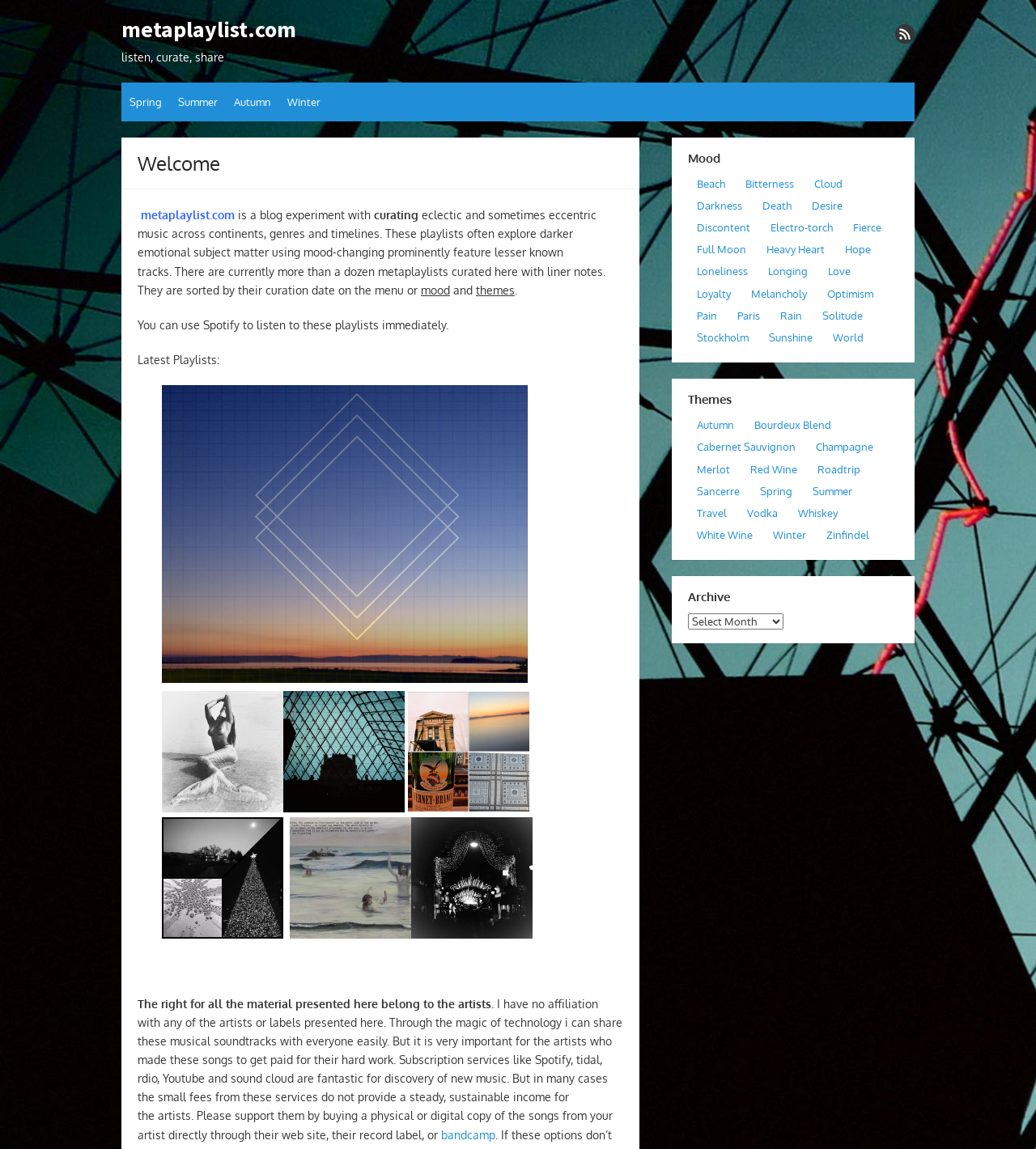Find the bounding box coordinates of the clickable area required to complete the following action: "explore playlists by mood".

[0.664, 0.13, 0.867, 0.145]